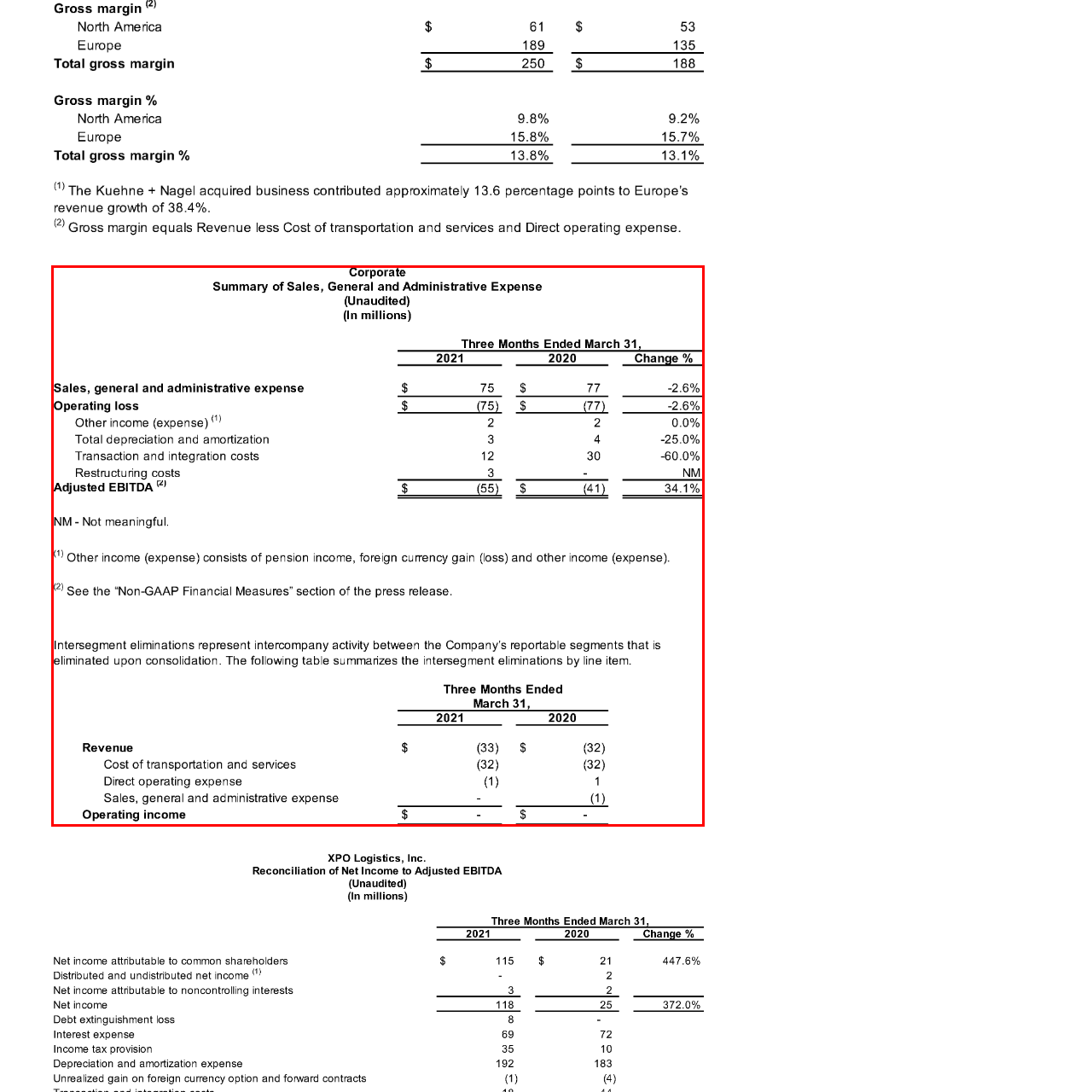Explain the image in the red bounding box with extensive details.

The image presents a detailed "Corporate Summary of Sales, General and Administrative Expense" for a company, highlighting unaudited figures for the three-month period ended March 31 for the years 2021 and 2020, with amounts displayed in millions. 

Key highlights from the summary include:
- **Sales, General and Administrative Expense** for 2021 was $75 million, showing a slight decrease of 2.6% from the $77 million reported in 2020.
- **Operating Loss** was recorded at $(75) million in 2021, compared to $(77) million in 2020, indicating a similar decline of 2.6%.
- The breakdown of the operating expenses outlines various components including total depreciation and amortization, transaction and integration costs, and restructuring costs, with significant reductions noted in 2021 for transaction costs, which decreased by 60% from the previous year.
- The **Adjusted EBITDA** reflects a loss of $(55) million for 2021 compared to $(41) million in 2020, marking a 34.1% increase in the loss attributed to adjustments in financial measures.

Further explanations are included in footnotes and additional notes giving context to the computations and intersegment eliminations affecting these financial results. This summary provides insight into the company's operational efficiency and financial management during the specified period.